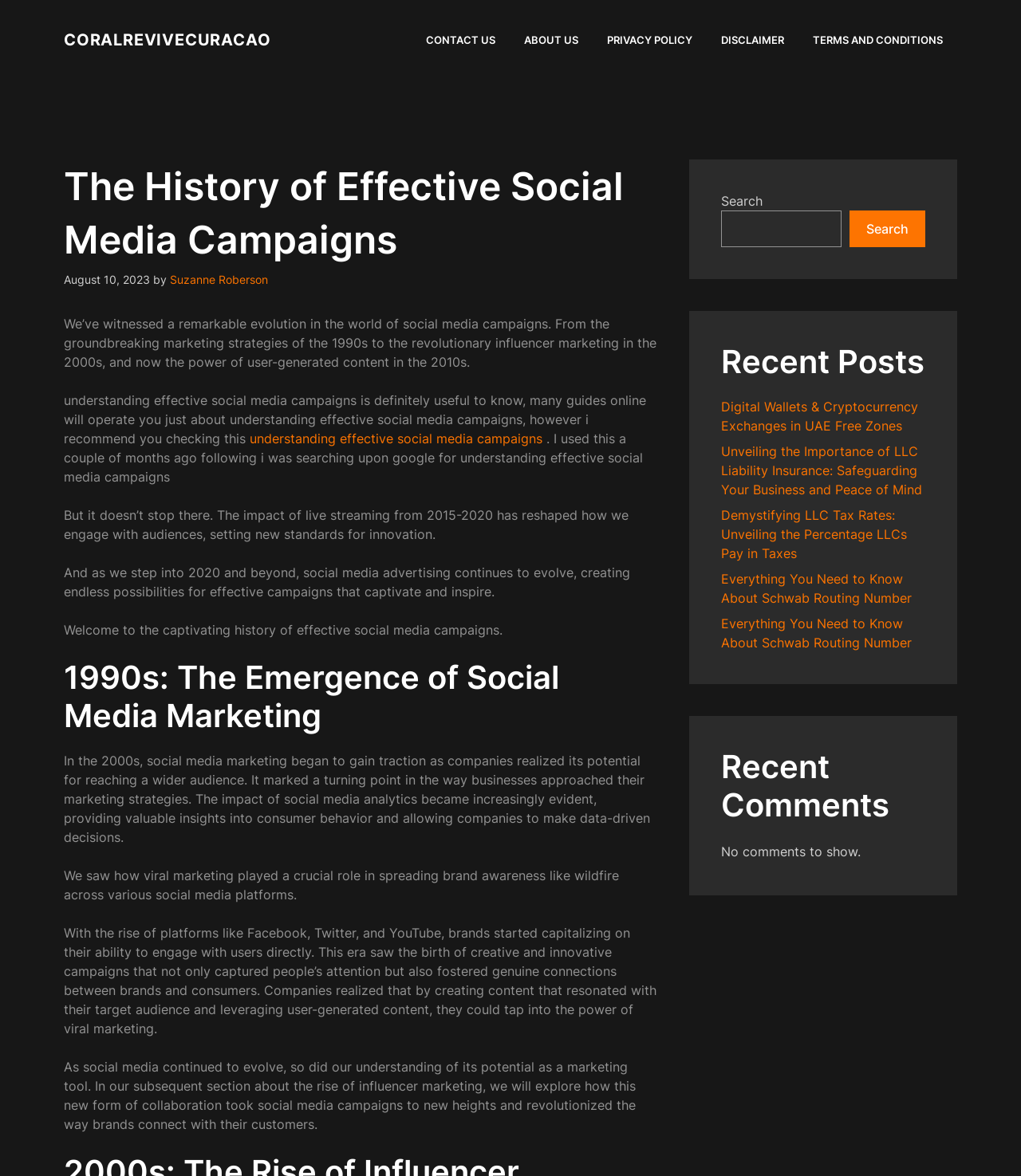Explain the webpage in detail, including its primary components.

The webpage is about the history of effective social media campaigns, with a focus on their evolution over the years. At the top, there is a banner with a link to the website's homepage, "CORALREVIVECURACAO", and a navigation menu with links to "CONTACT US", "ABOUT US", "PRIVACY POLICY", "DISCLAIMER", and "TERMS AND CONDITIONS".

Below the navigation menu, there is a heading that reads "The History of Effective Social Media Campaigns" followed by a date, "August 10, 2023", and the author's name, "Suzanne Roberson". The main content of the page is divided into sections, with the first section providing an introduction to the evolution of social media campaigns.

The introduction is followed by a series of paragraphs that discuss the emergence of social media marketing in the 1990s, its growth in the 2000s, and the impact of live streaming from 2015-2020. The text also touches on the importance of understanding effective social media campaigns and how they have evolved over time.

To the right of the main content, there are three complementary sections. The first section has a search bar with a button and a placeholder text that reads "Search". The second section is titled "Recent Posts" and lists five links to recent articles, including "Digital Wallets & Cryptocurrency Exchanges in UAE Free Zones" and "Everything You Need to Know About Schwab Routing Number". The third section is titled "Recent Comments" but does not display any comments, with a message that reads "No comments to show."